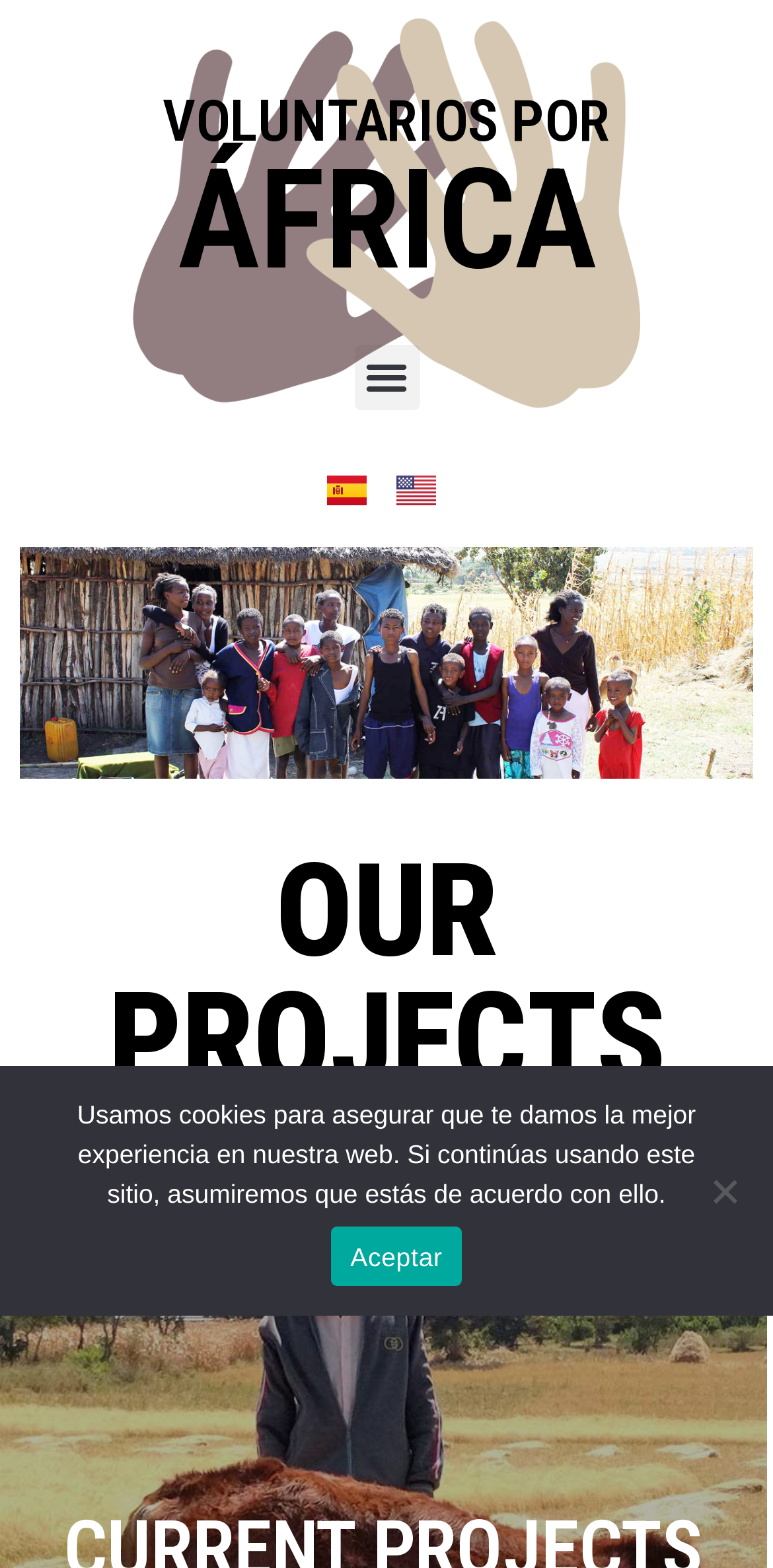What is the purpose of the button at the top right?
Based on the image, provide your answer in one word or phrase.

Menu Toggle